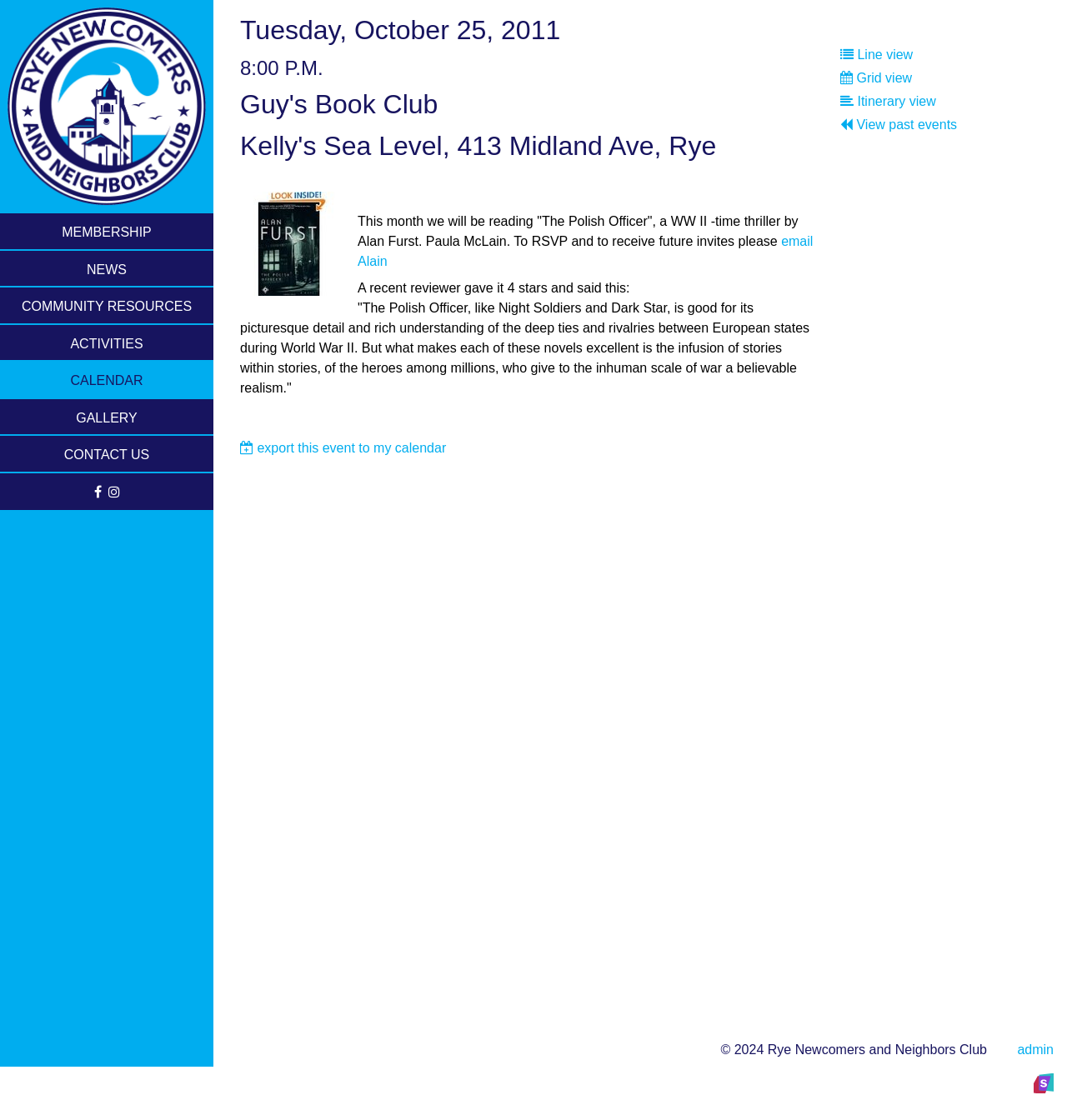Determine the bounding box coordinates of the clickable region to follow the instruction: "Email Alain".

[0.335, 0.209, 0.762, 0.24]